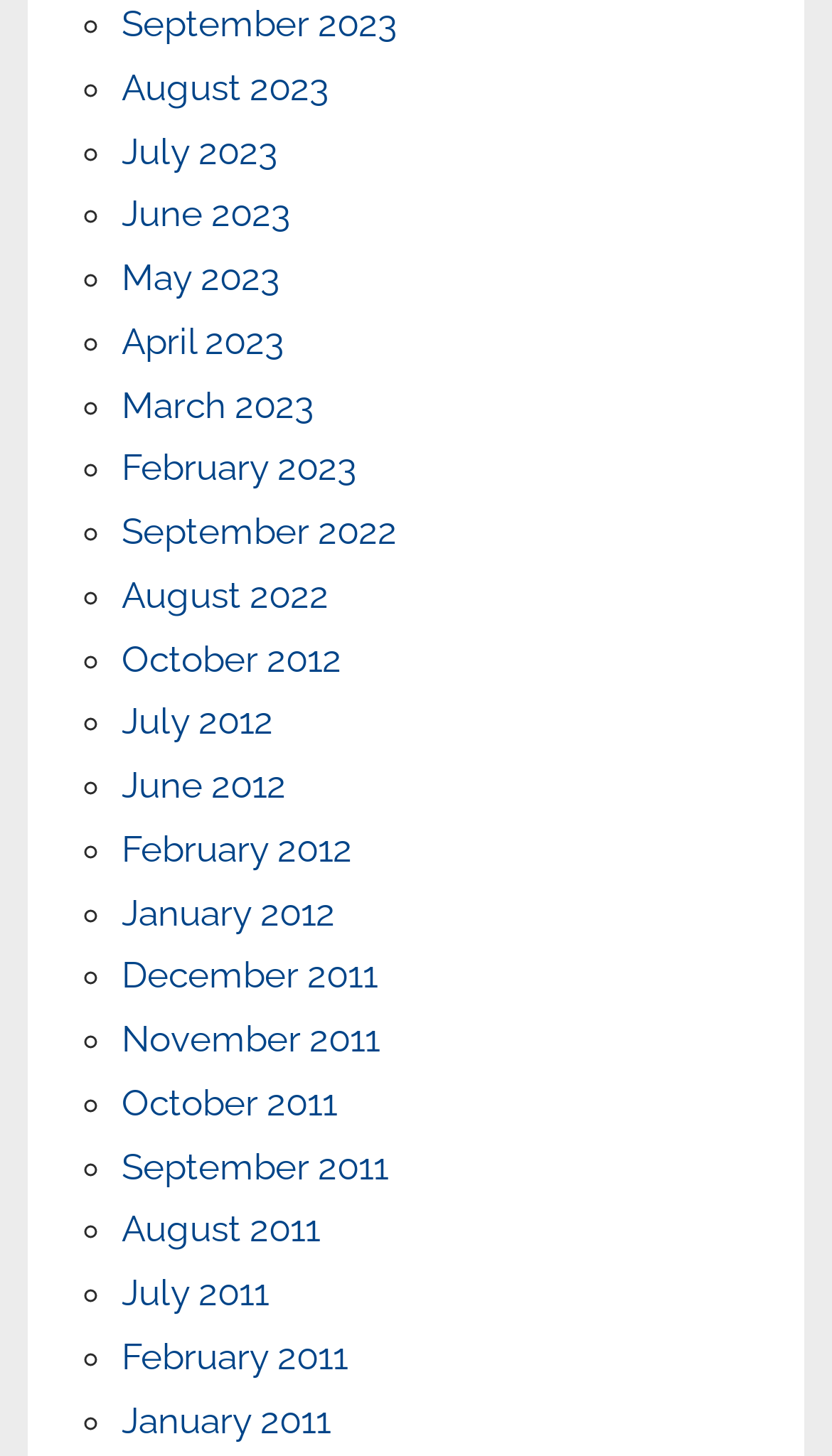Please determine the bounding box coordinates of the clickable area required to carry out the following instruction: "Leave a response". The coordinates must be four float numbers between 0 and 1, represented as [left, top, right, bottom].

None